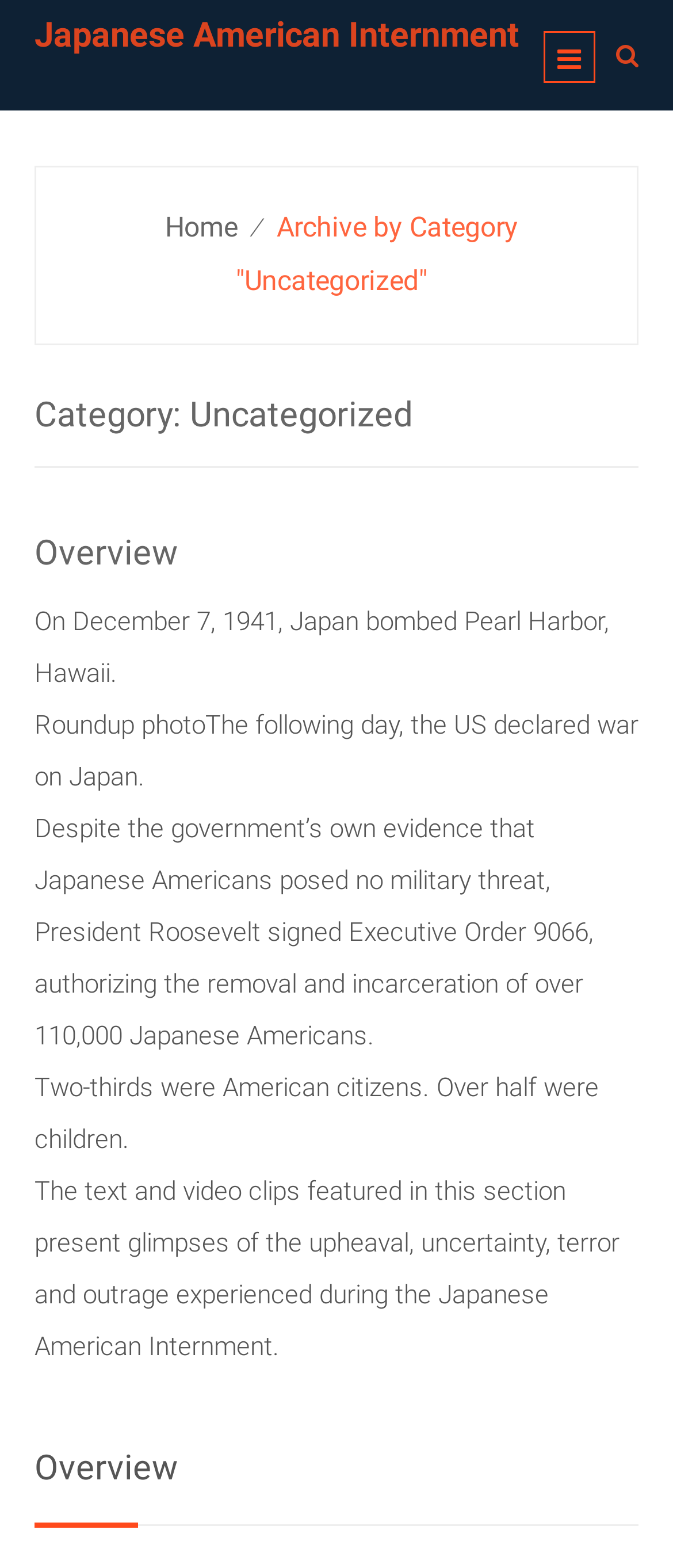How many Japanese Americans were incarcerated?
Please provide a comprehensive answer based on the contents of the image.

The number of Japanese Americans incarcerated can be found in the StaticText element with the text 'Despite the government’s own evidence that Japanese Americans posed no military threat, President Roosevelt signed Executive Order 9066, authorizing the removal and incarceration of over 110,000 Japanese Americans.'. This element is a child of the article element and is located in the middle of the page.